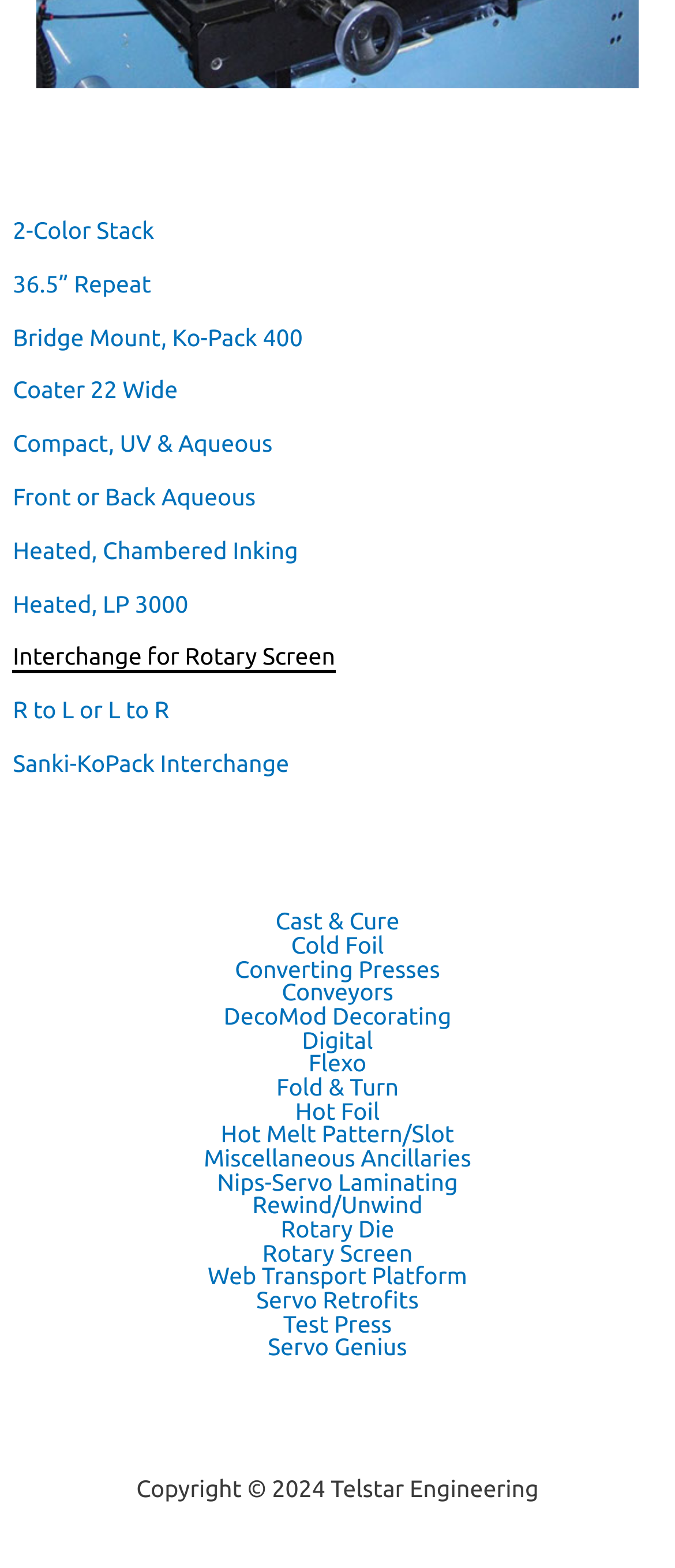Kindly determine the bounding box coordinates for the area that needs to be clicked to execute this instruction: "Navigate to Converting Presses".

[0.297, 0.611, 0.703, 0.626]